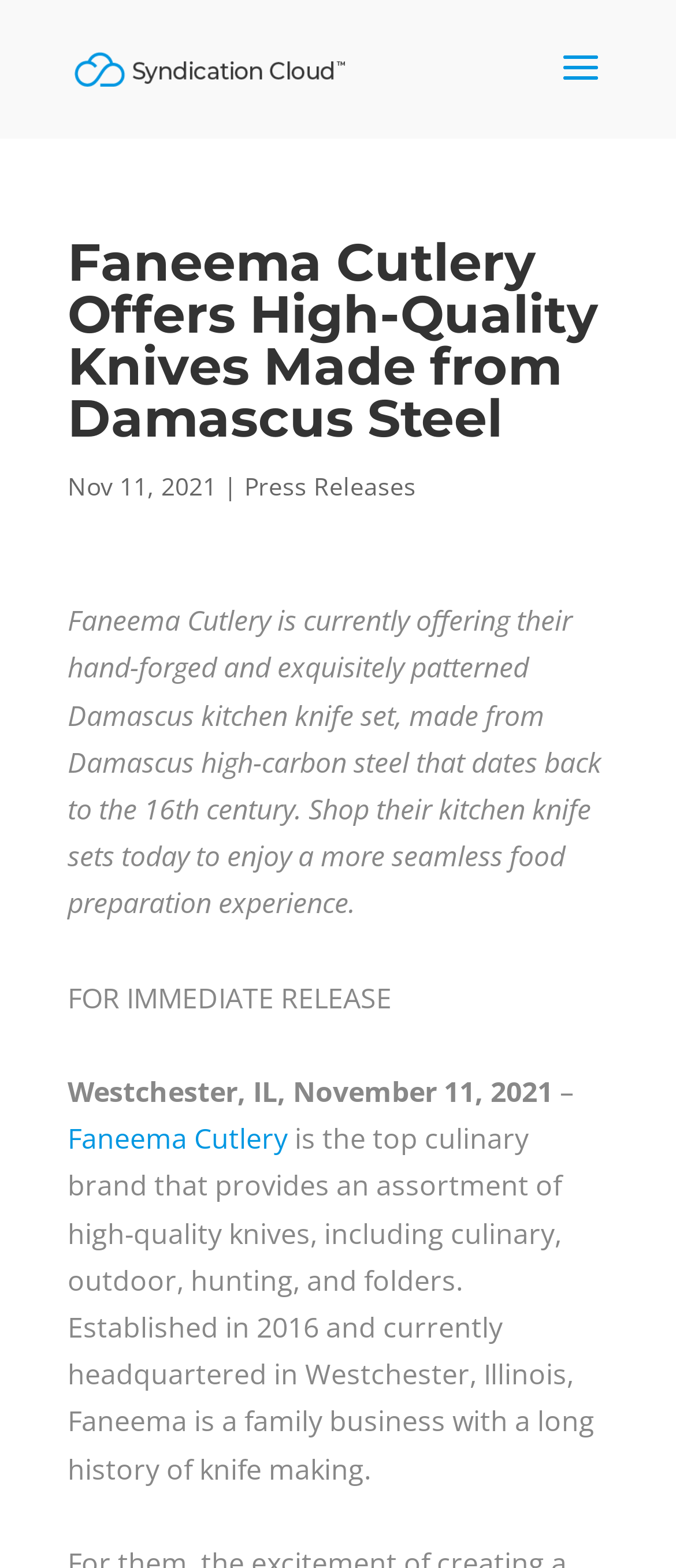What is the business type of Faneema Cutlery?
Provide an in-depth answer to the question, covering all aspects.

I found the business type of Faneema Cutlery by reading the text element that describes the company, which states that it is a 'family business with a long history of knife making'.